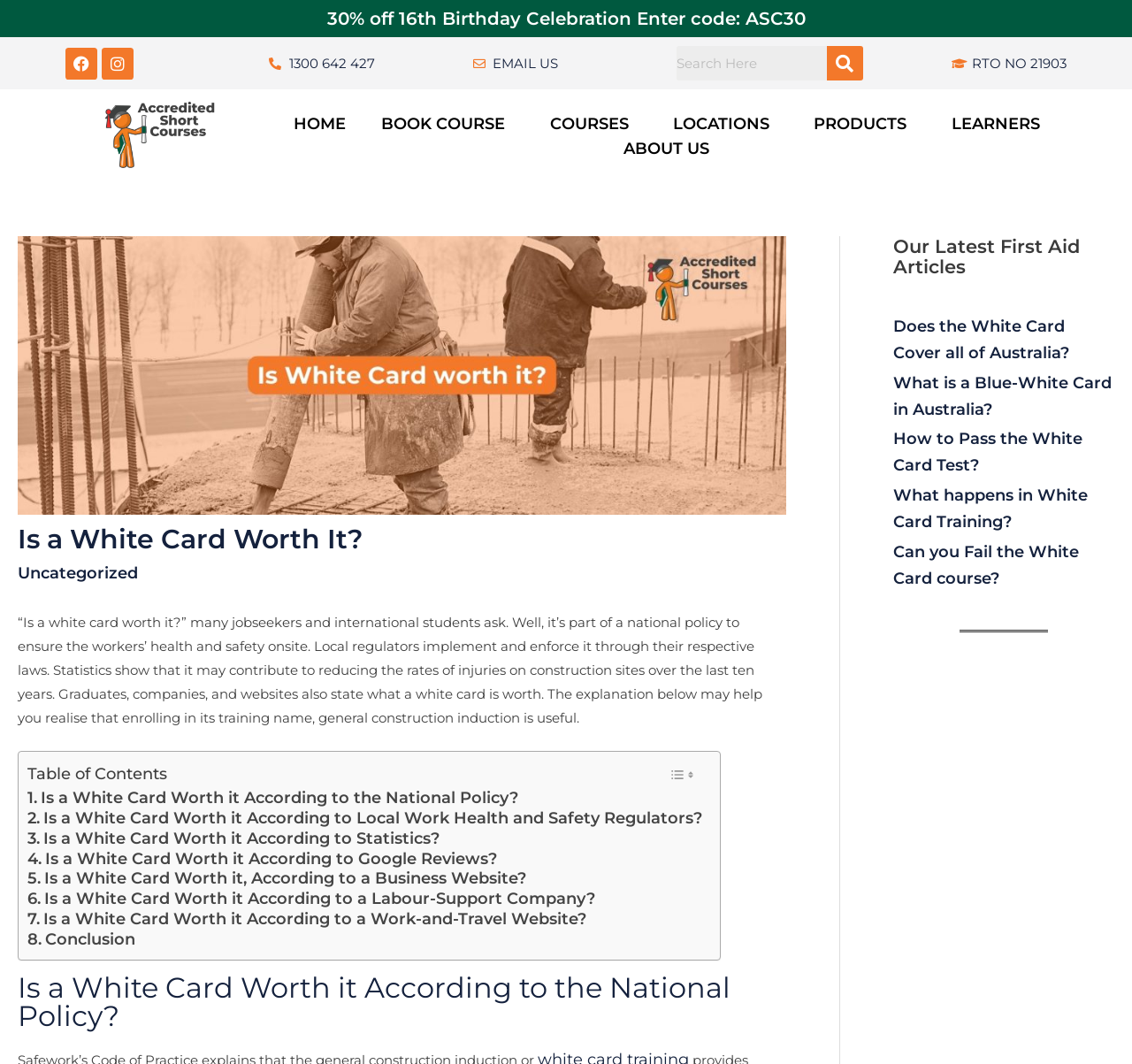Kindly determine the bounding box coordinates for the area that needs to be clicked to execute this instruction: "Enter your name".

None